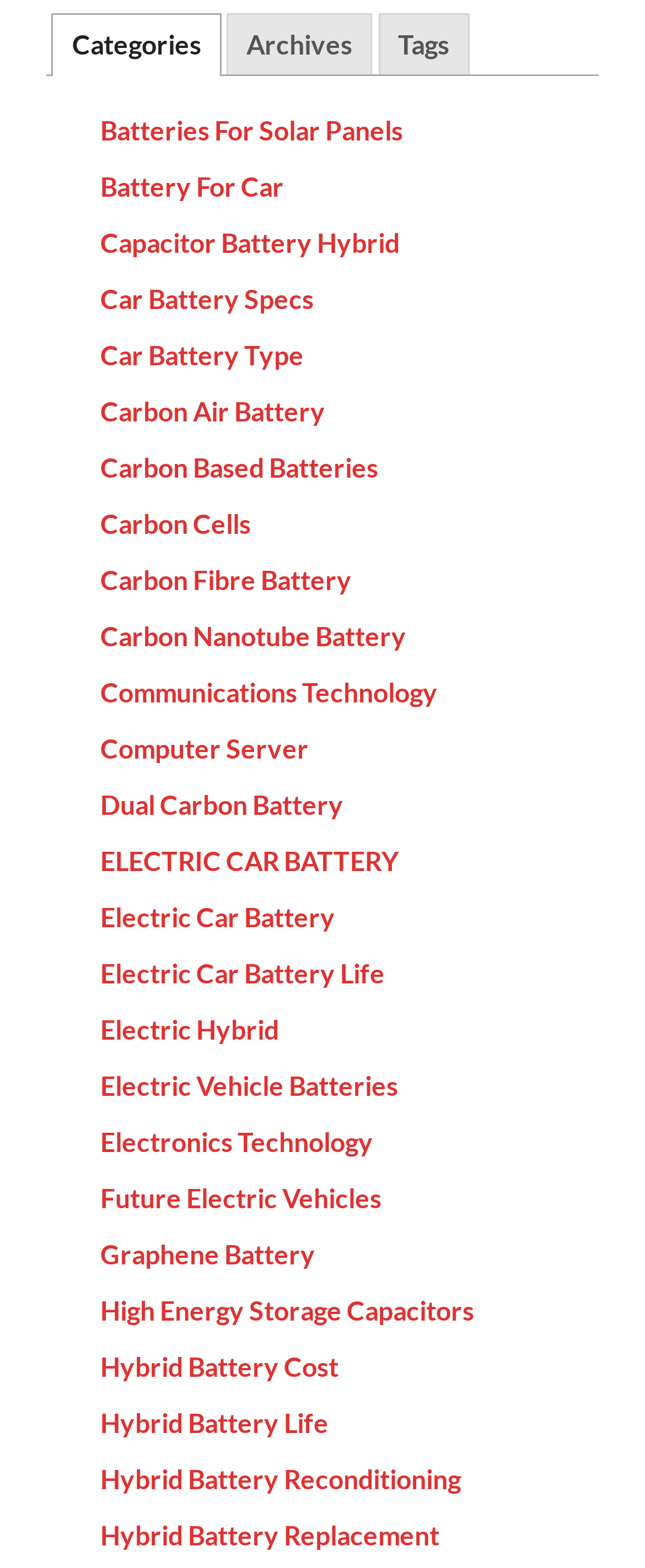Find the bounding box coordinates of the element you need to click on to perform this action: 'View the 'ELECTRIC CAR BATTERY' page'. The coordinates should be represented by four float values between 0 and 1, in the format [left, top, right, bottom].

[0.155, 0.539, 0.617, 0.559]